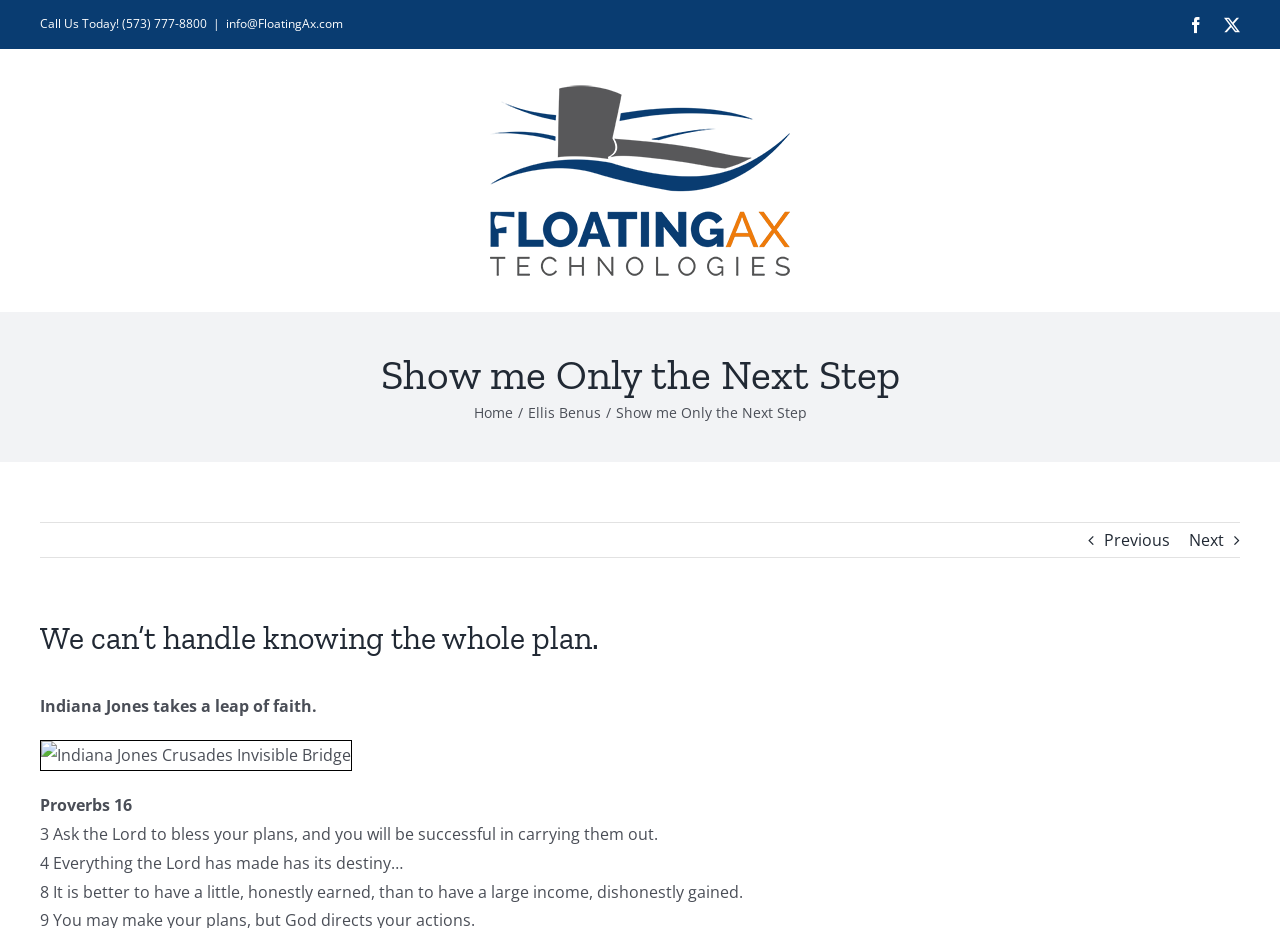Kindly determine the bounding box coordinates for the area that needs to be clicked to execute this instruction: "Visit Facebook page".

[0.928, 0.018, 0.941, 0.035]